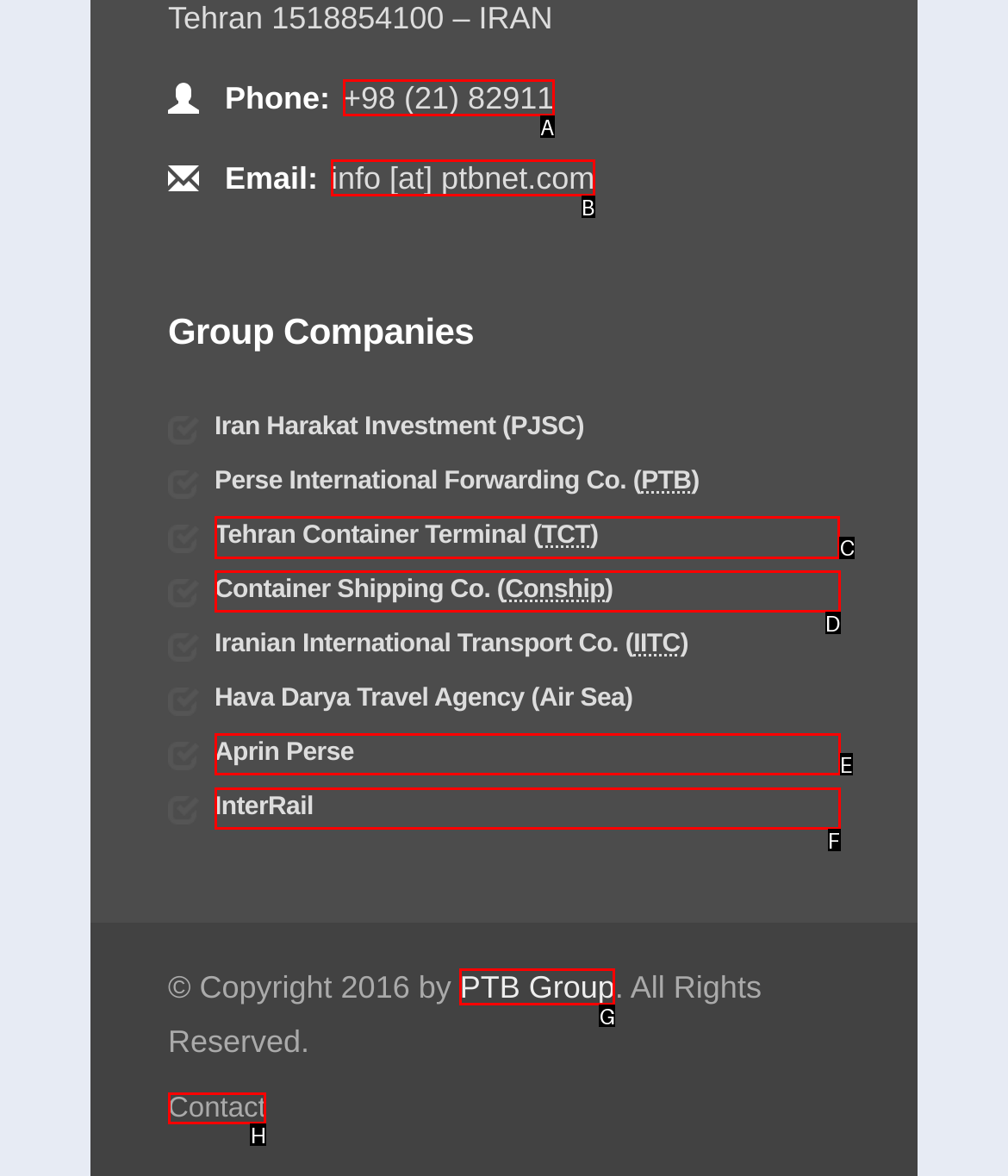Determine which HTML element should be clicked to carry out the following task: Learn about Tehran Container Terminal Respond with the letter of the appropriate option.

C